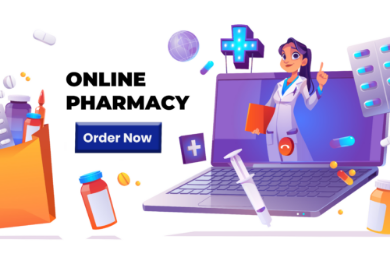Answer the question in one word or a short phrase:
What is displayed on the laptop?

digital pharmacy interface